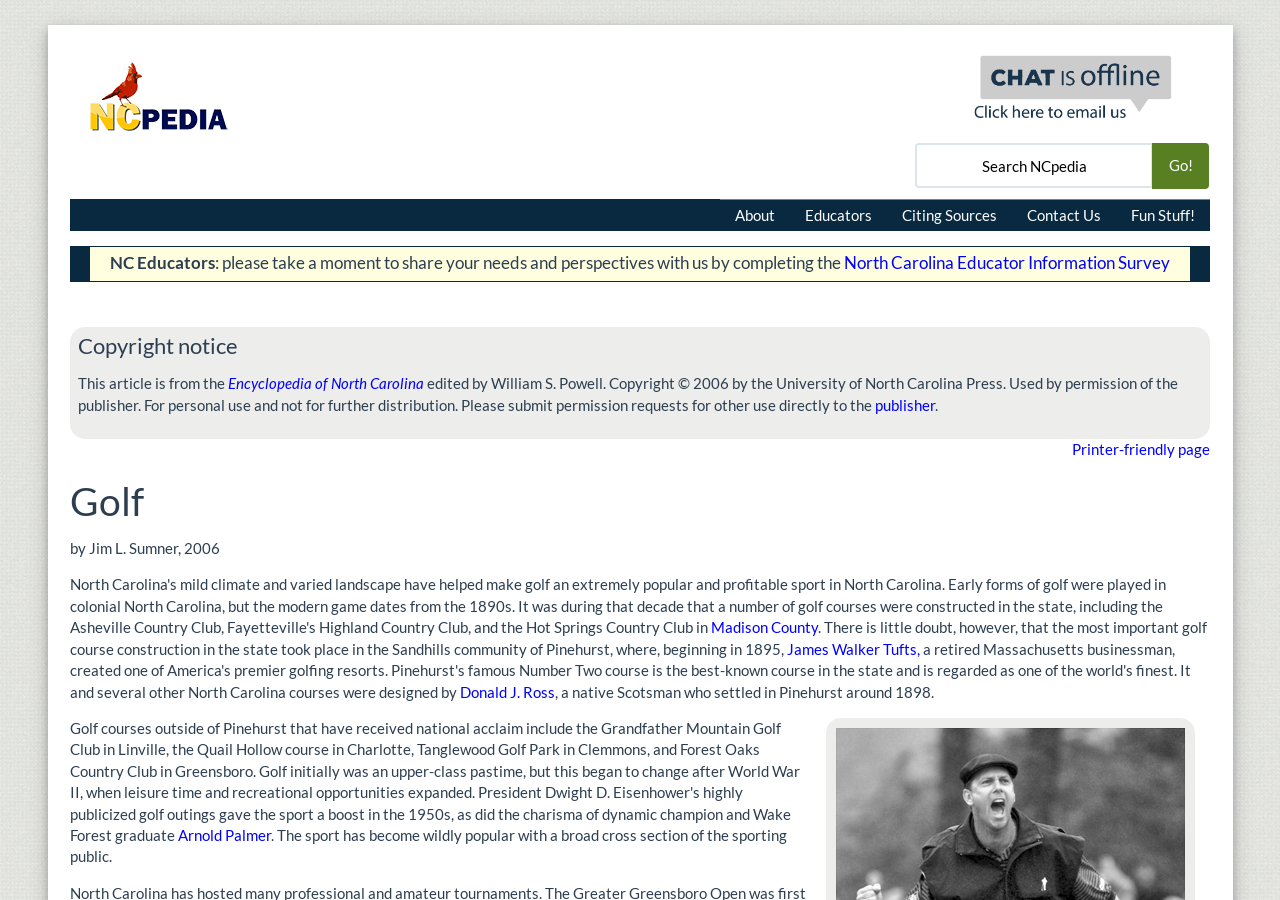Locate the bounding box coordinates of the area that needs to be clicked to fulfill the following instruction: "Go to NCpedia logo". The coordinates should be in the format of four float numbers between 0 and 1, namely [left, top, right, bottom].

[0.055, 0.096, 0.191, 0.116]